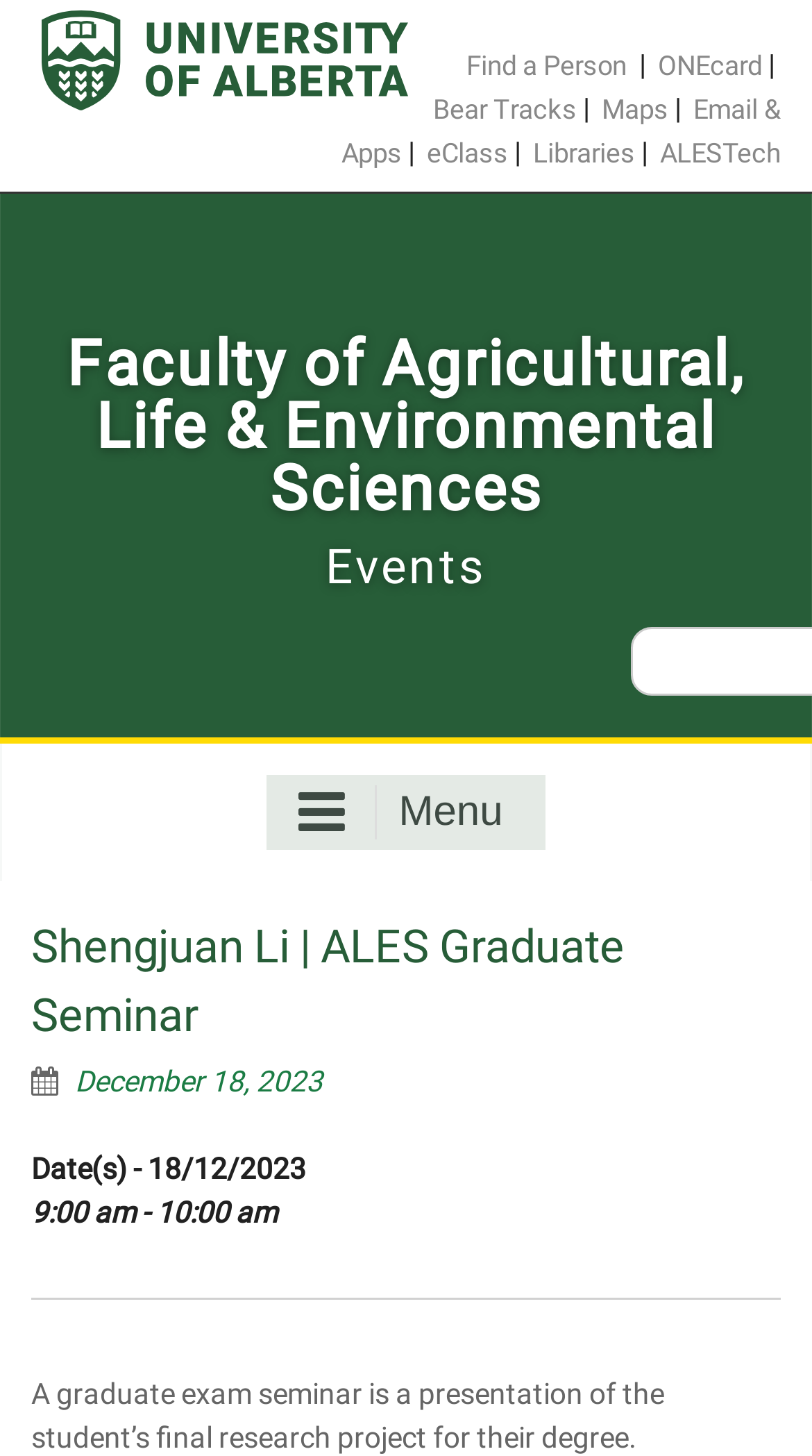From the webpage screenshot, identify the region described by December 18, 2023December 11, 2023. Provide the bounding box coordinates as (top-left x, top-left y, bottom-right x, bottom-right y), with each value being a floating point number between 0 and 1.

[0.092, 0.73, 0.397, 0.753]